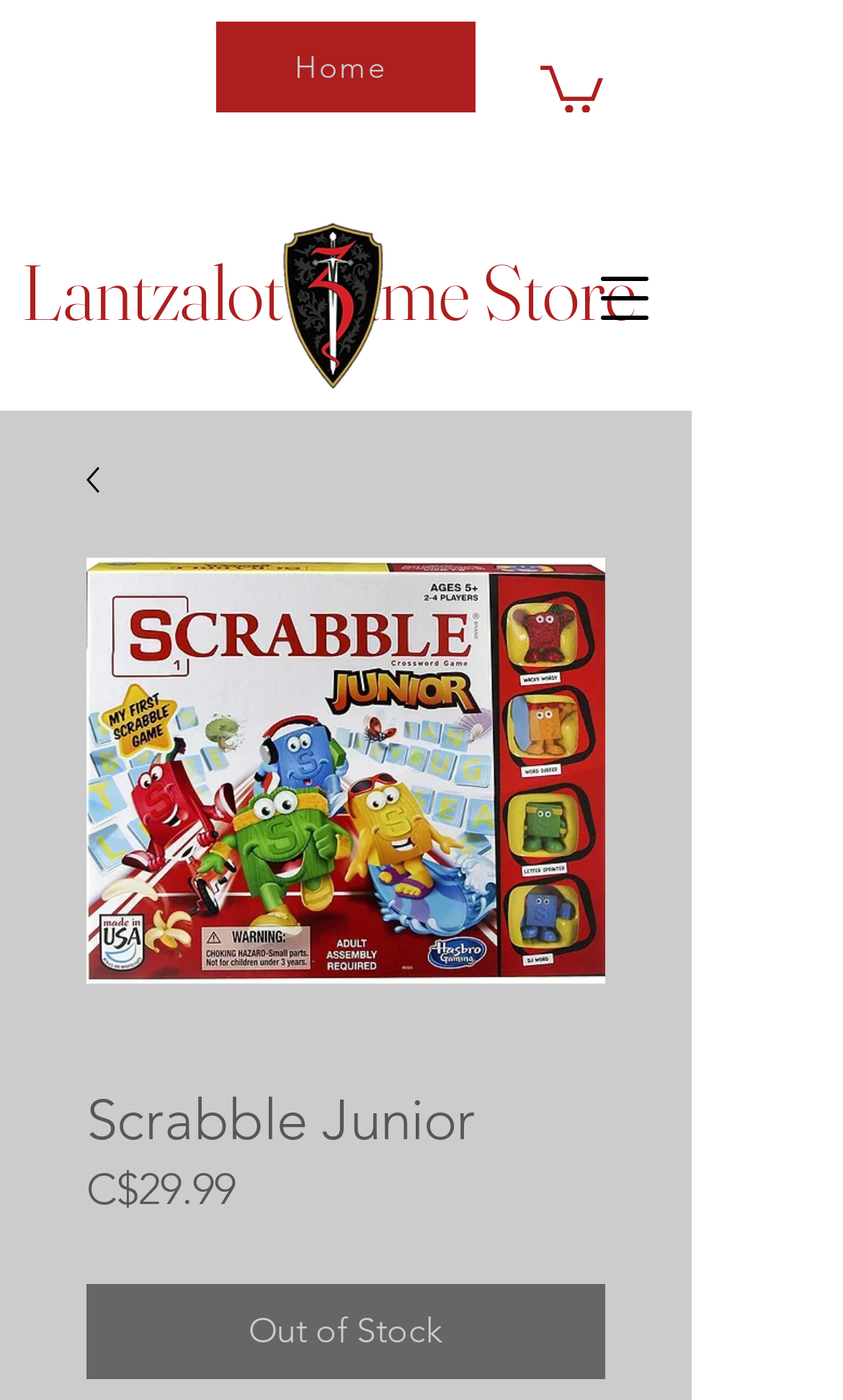Provide a short, one-word or phrase answer to the question below:
What is the status of the Scrabble Junior product?

Out of Stock